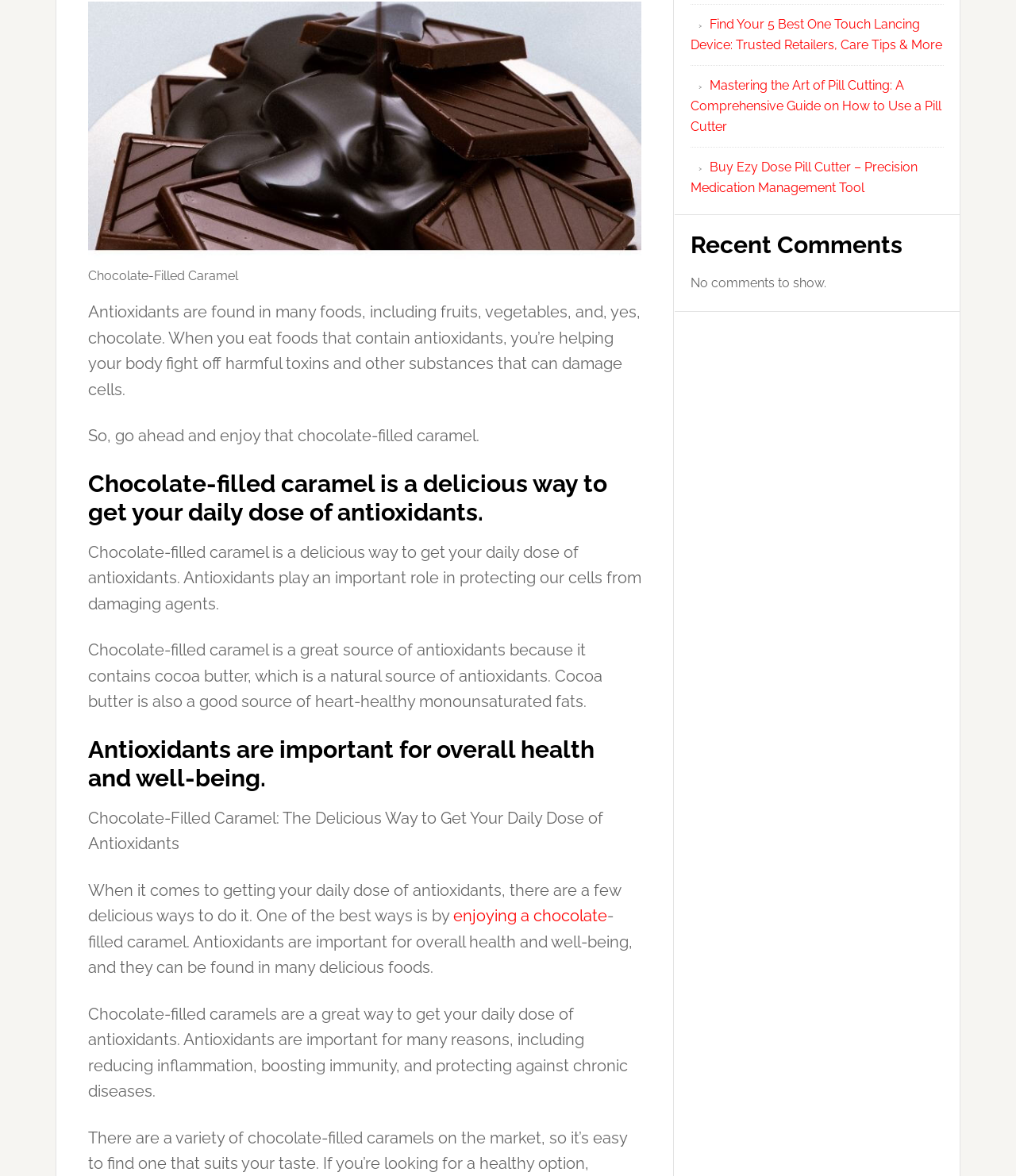Return the bounding box coordinates of the UI element that corresponds to this description: "enjoying a chocolate". The coordinates must be given as four float numbers in the range of 0 and 1, [left, top, right, bottom].

[0.446, 0.771, 0.598, 0.787]